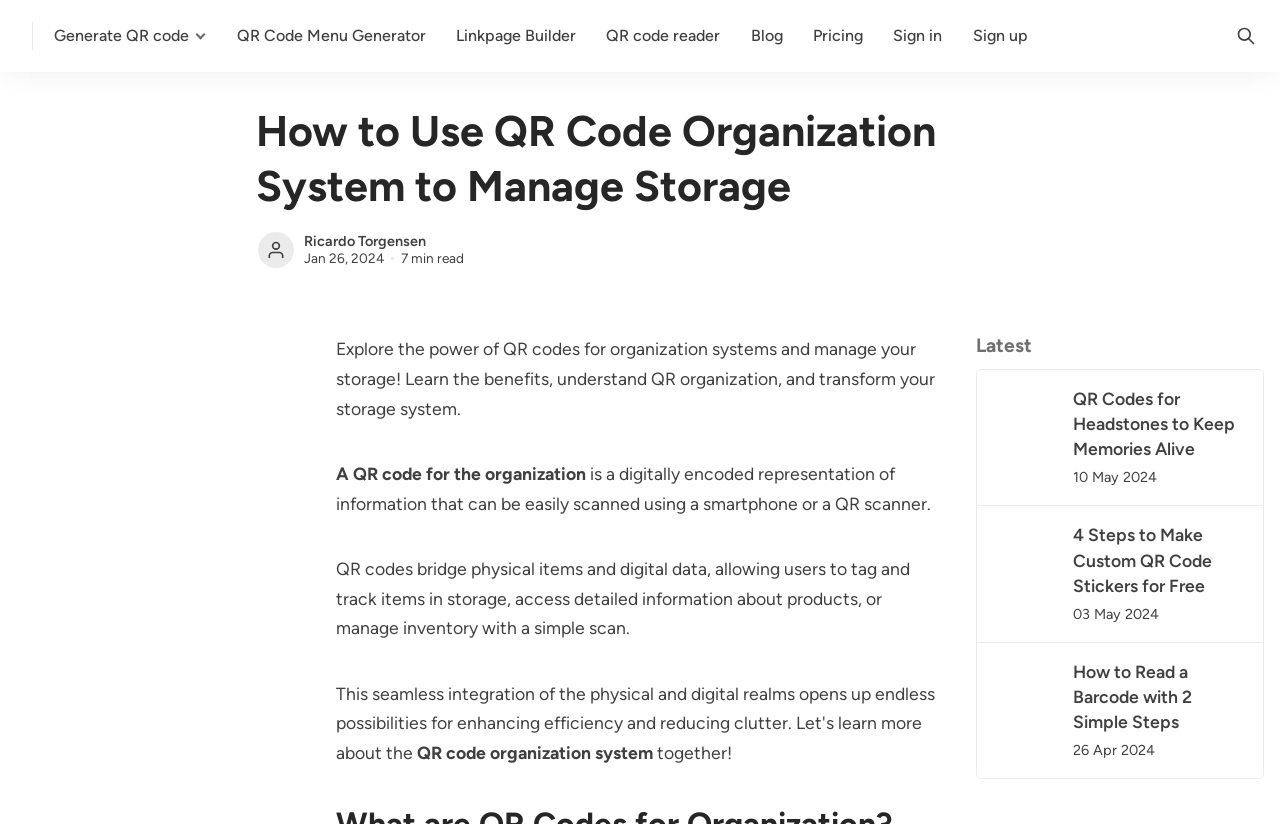How many minutes does it take to read the article 'How to Use QR Code Organization System to Manage Storage'?
Using the image as a reference, give a one-word or short phrase answer.

7 min